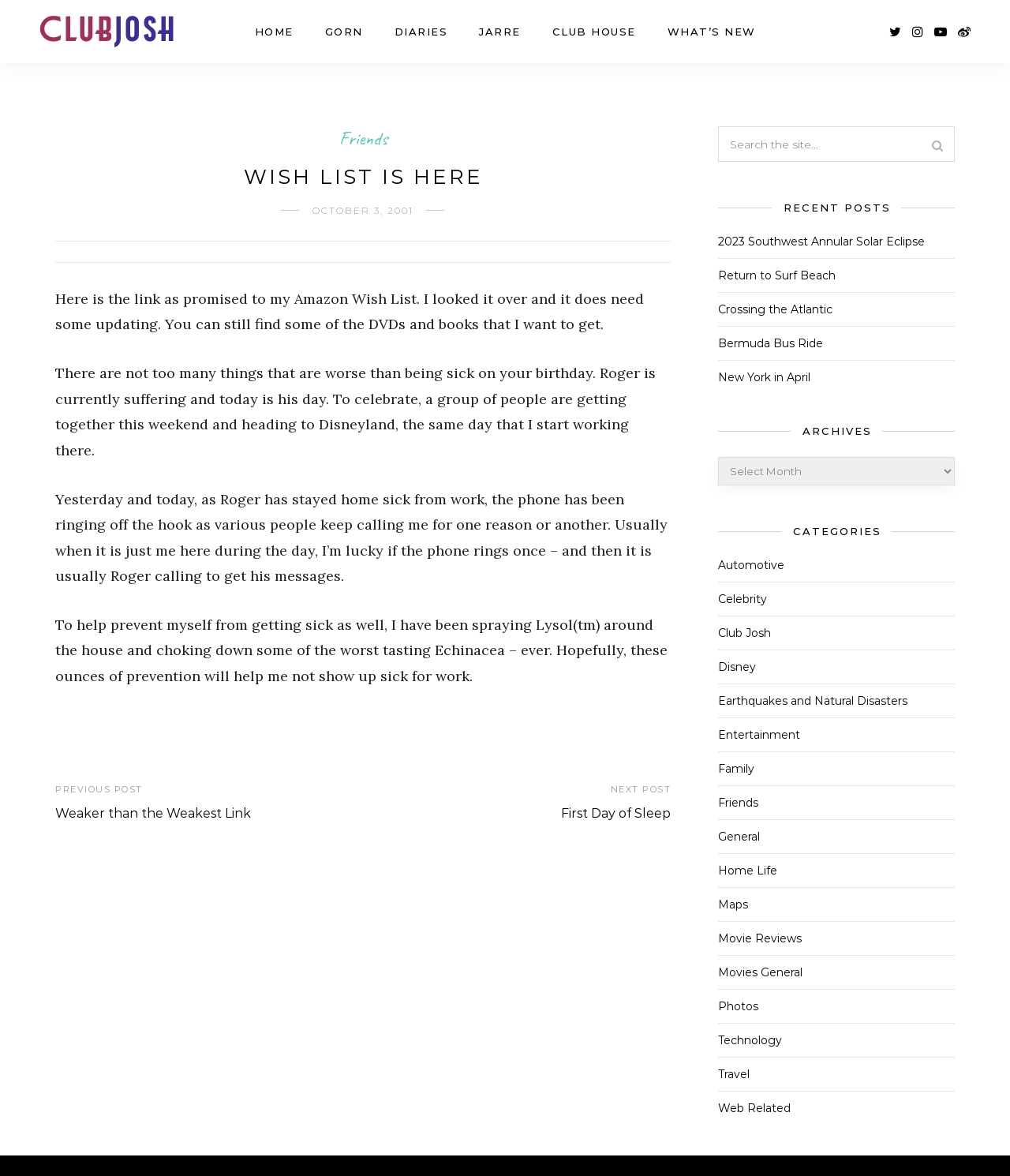Find the bounding box coordinates of the clickable area that will achieve the following instruction: "Search the site".

[0.723, 0.117, 0.87, 0.129]